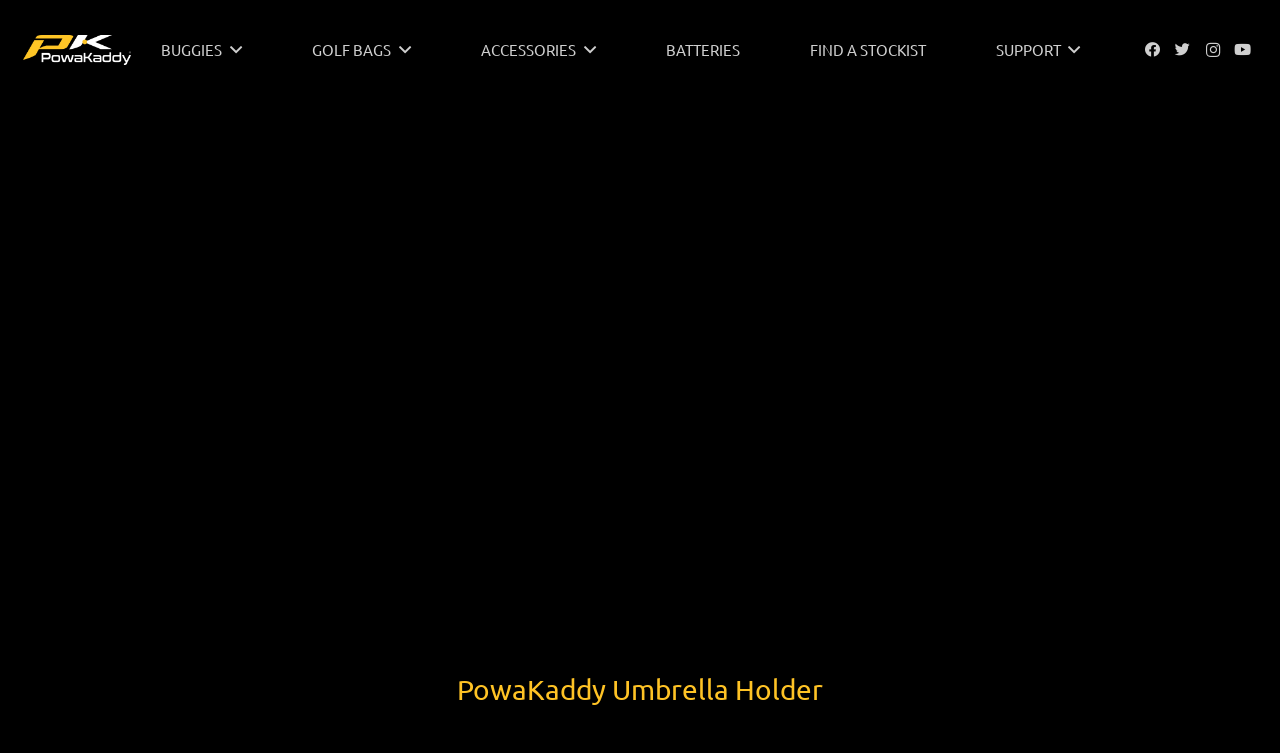Determine the bounding box coordinates of the UI element described below. Use the format (top-left x, top-left y, bottom-right x, bottom-right y) with floating point numbers between 0 and 1: Find a Stockist

[0.605, 0.033, 0.75, 0.1]